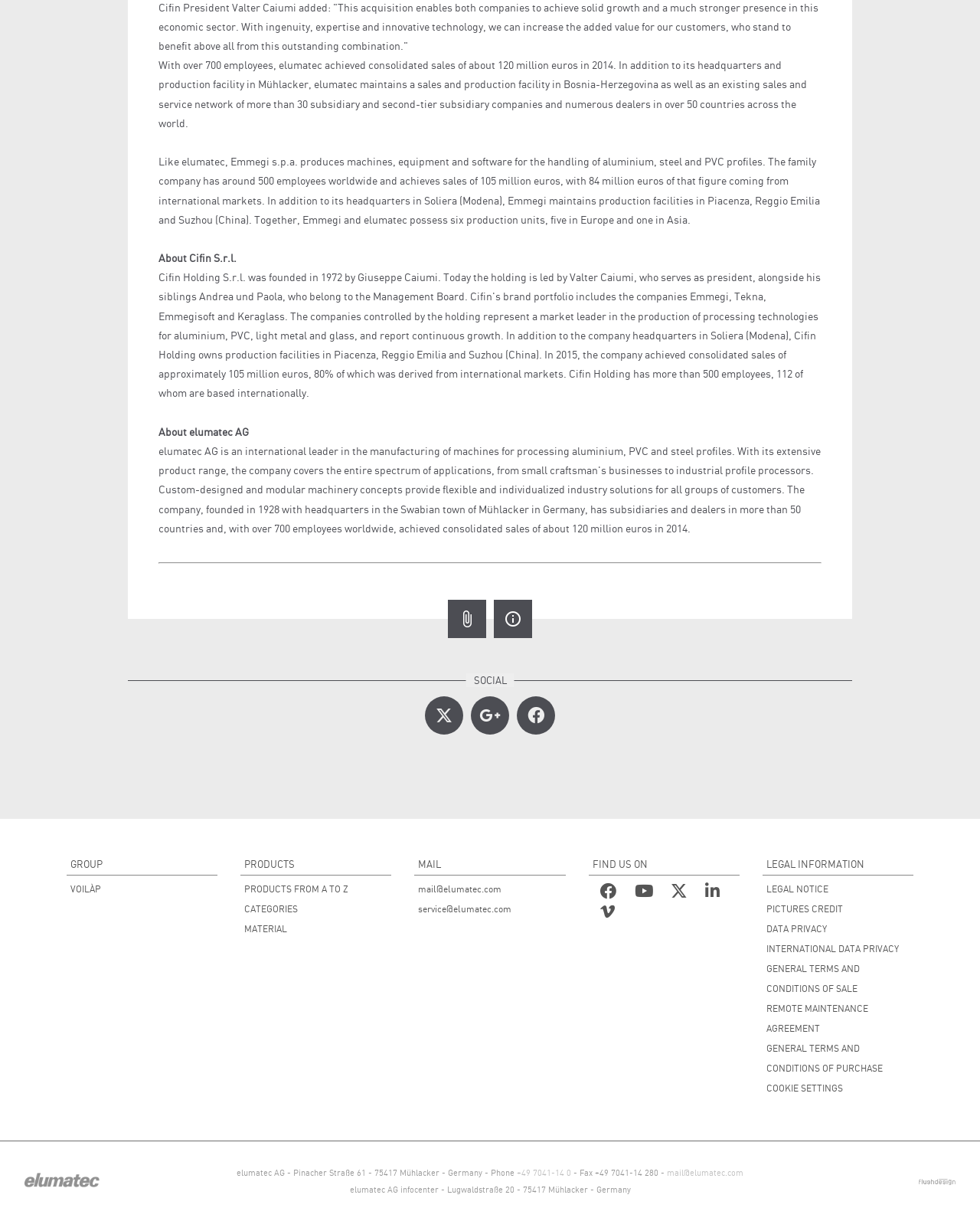Using a single word or phrase, answer the following question: 
How many employees does elumatec have?

over 700